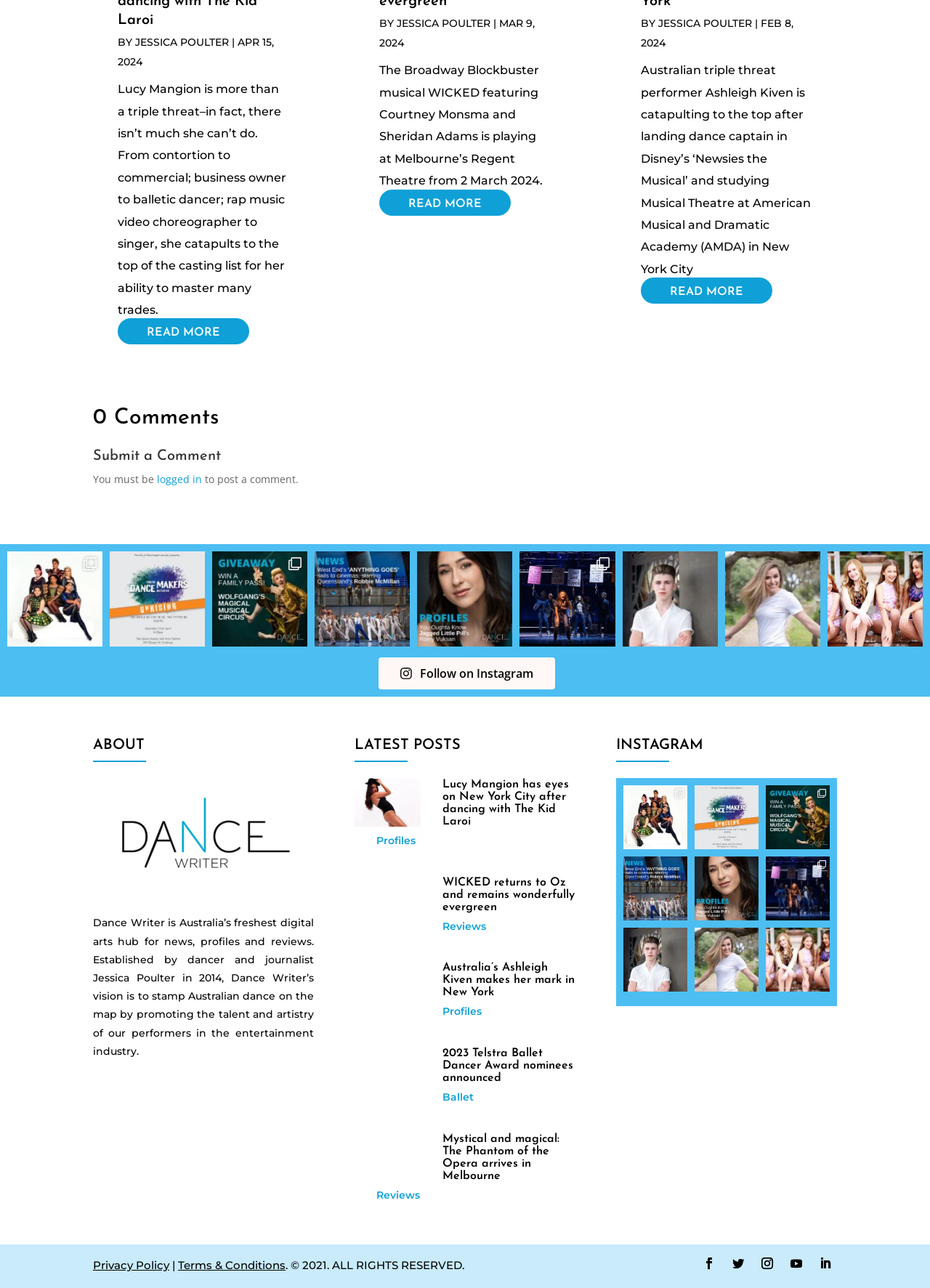Can you provide the bounding box coordinates for the element that should be clicked to implement the instruction: "Submit a comment"?

[0.1, 0.349, 0.9, 0.365]